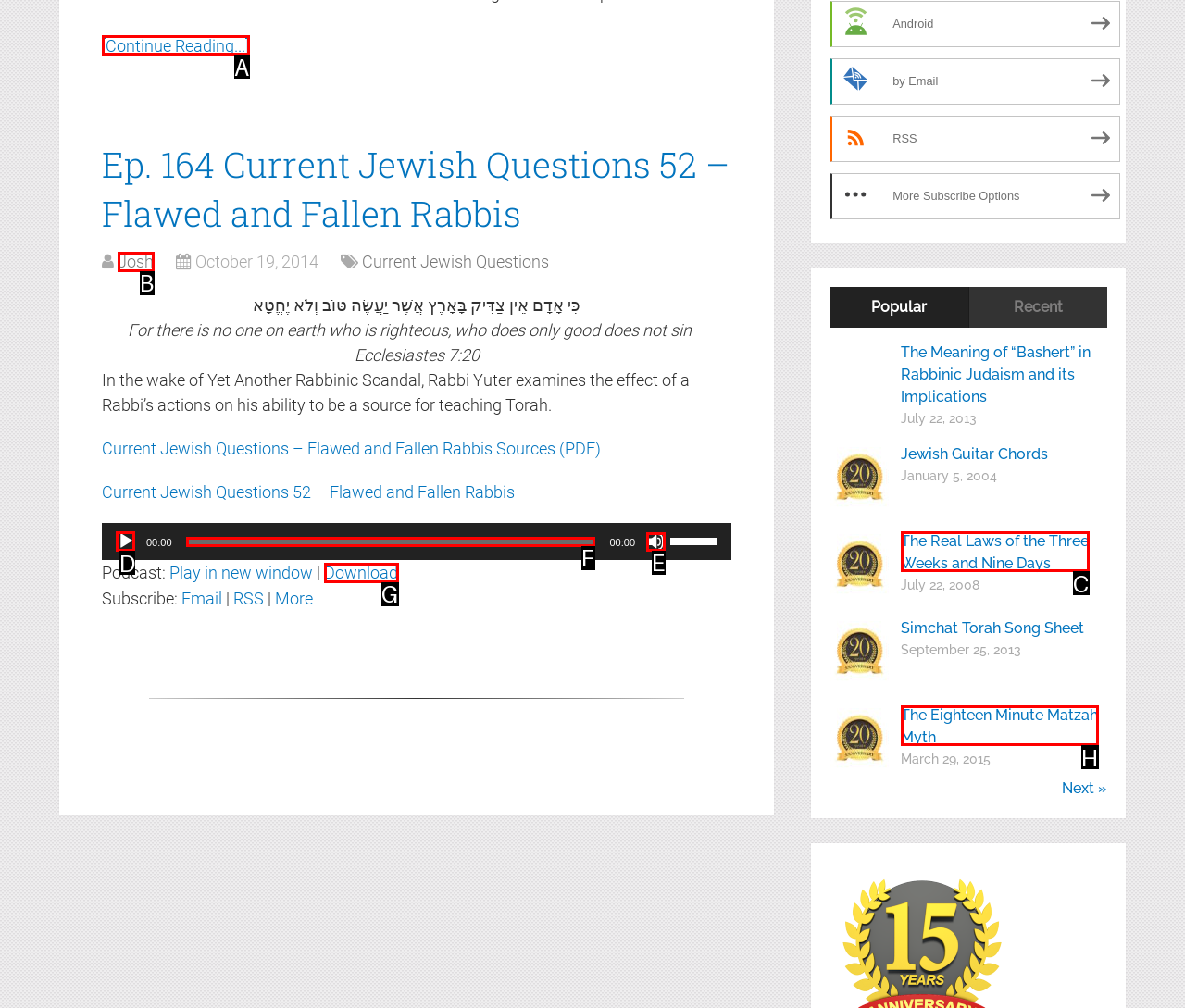Tell me the correct option to click for this task: Play the audio
Write down the option's letter from the given choices.

D